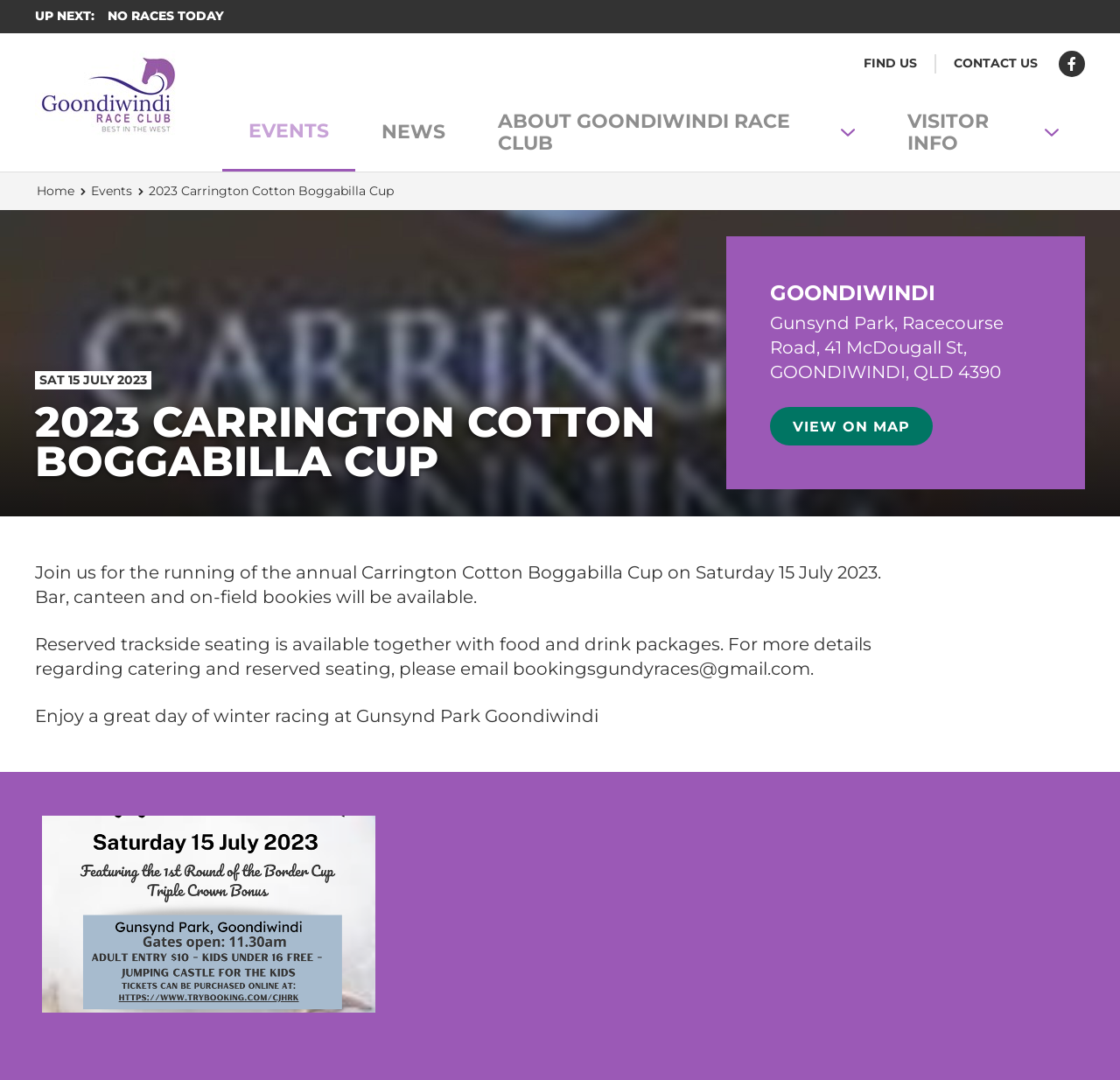What is the name of the race club?
Examine the image and provide an in-depth answer to the question.

I found the name of the race club by looking at the root element which says '2023 Carrington Cotton Boggabilla Cup :: Goondiwindi Race Club'.